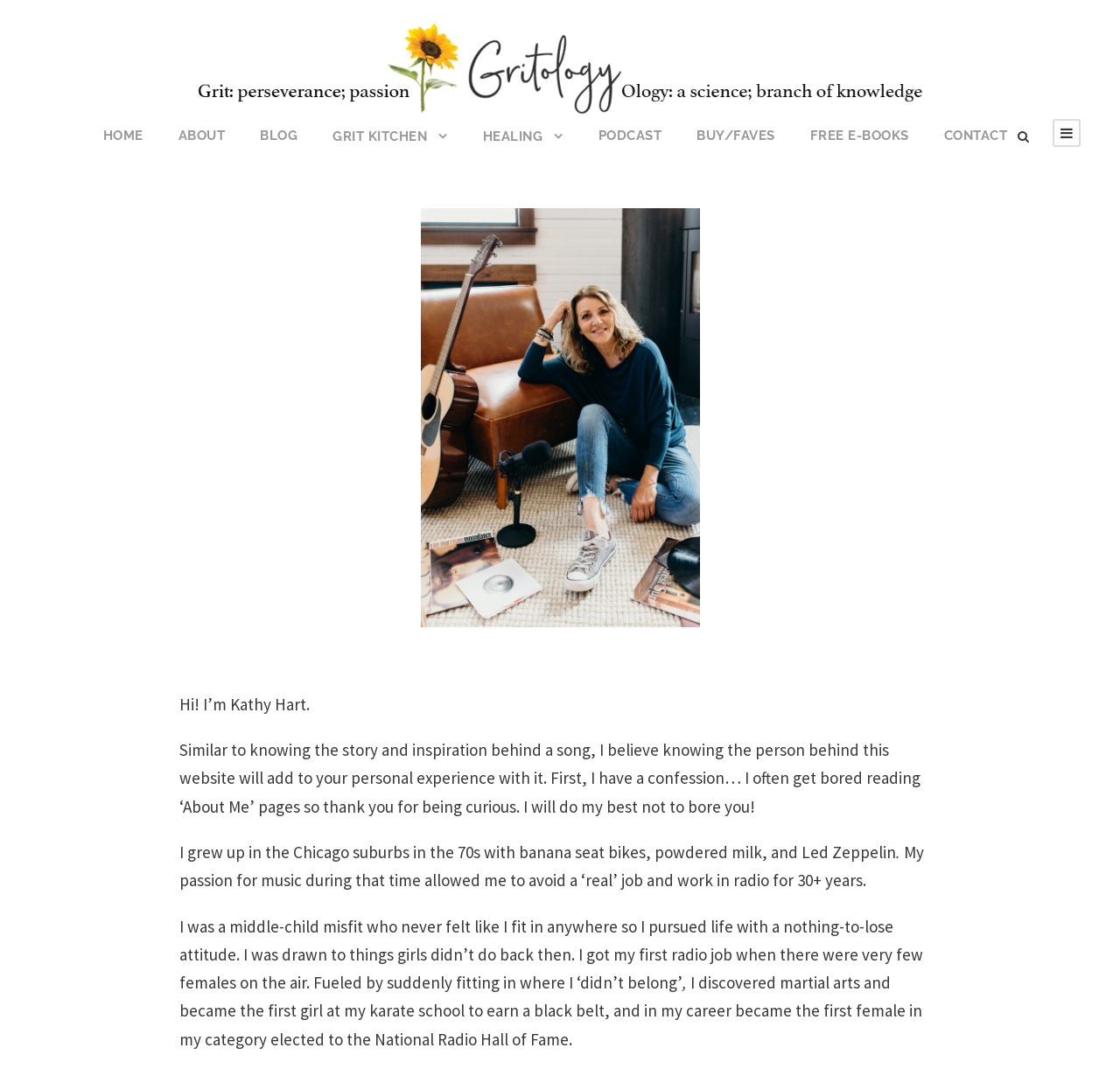Based on the image, give a detailed response to the question: How many links are at the bottom of the webpage?

The bottom of the webpage contains links to DISCLAIMER, TERMS AND CONDITIONS, and PRIVACY POLICY, which totals 3 links.